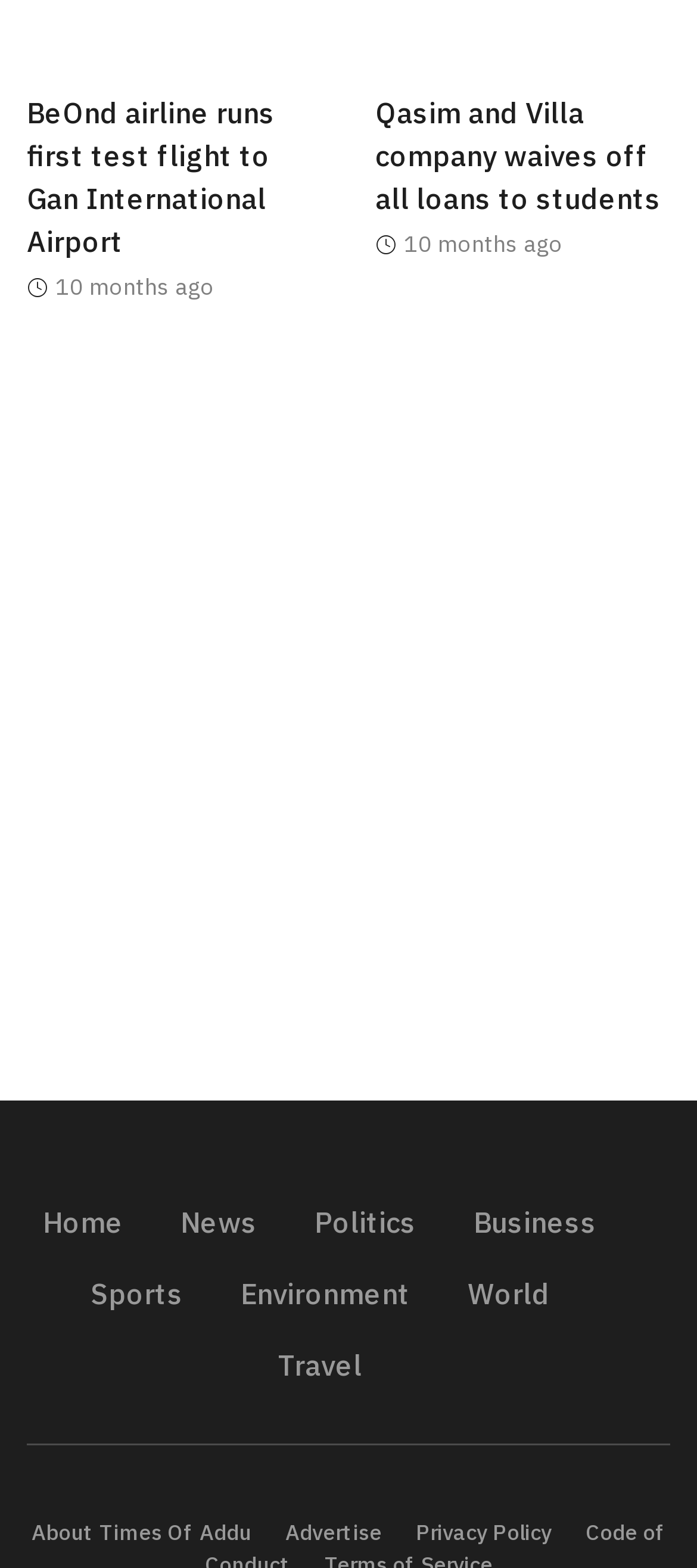What is the purpose of the 'About Times Of Addu' link?
Use the image to give a comprehensive and detailed response to the question.

The 'About Times Of Addu' link is likely to provide information about the website itself, such as its history, mission, or team, which can be inferred from the link text.